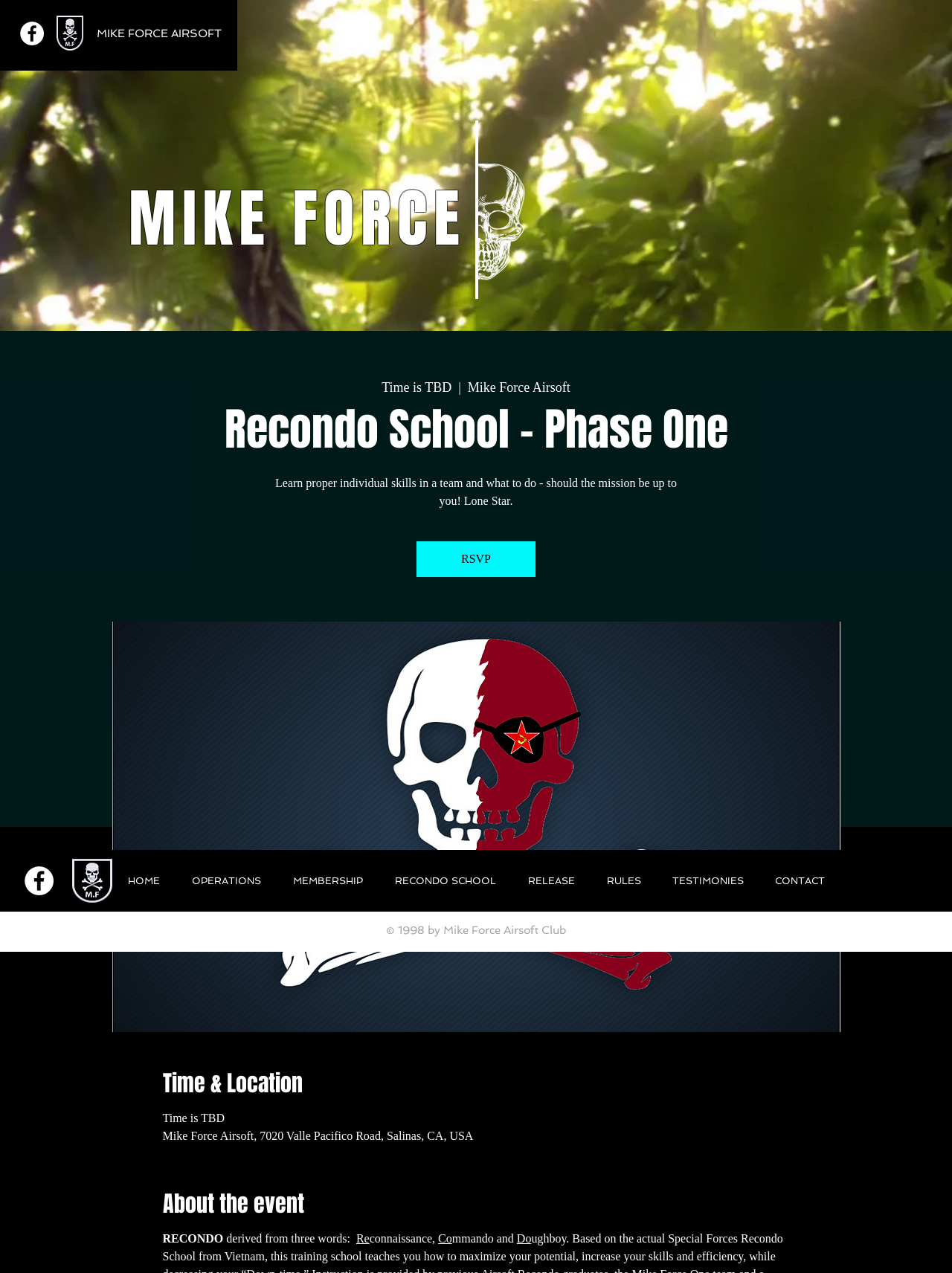Please find the bounding box coordinates in the format (top-left x, top-left y, bottom-right x, bottom-right y) for the given element description. Ensure the coordinates are floating point numbers between 0 and 1. Description: MIKE FORCE AIRSOFT

[0.102, 0.021, 0.233, 0.032]